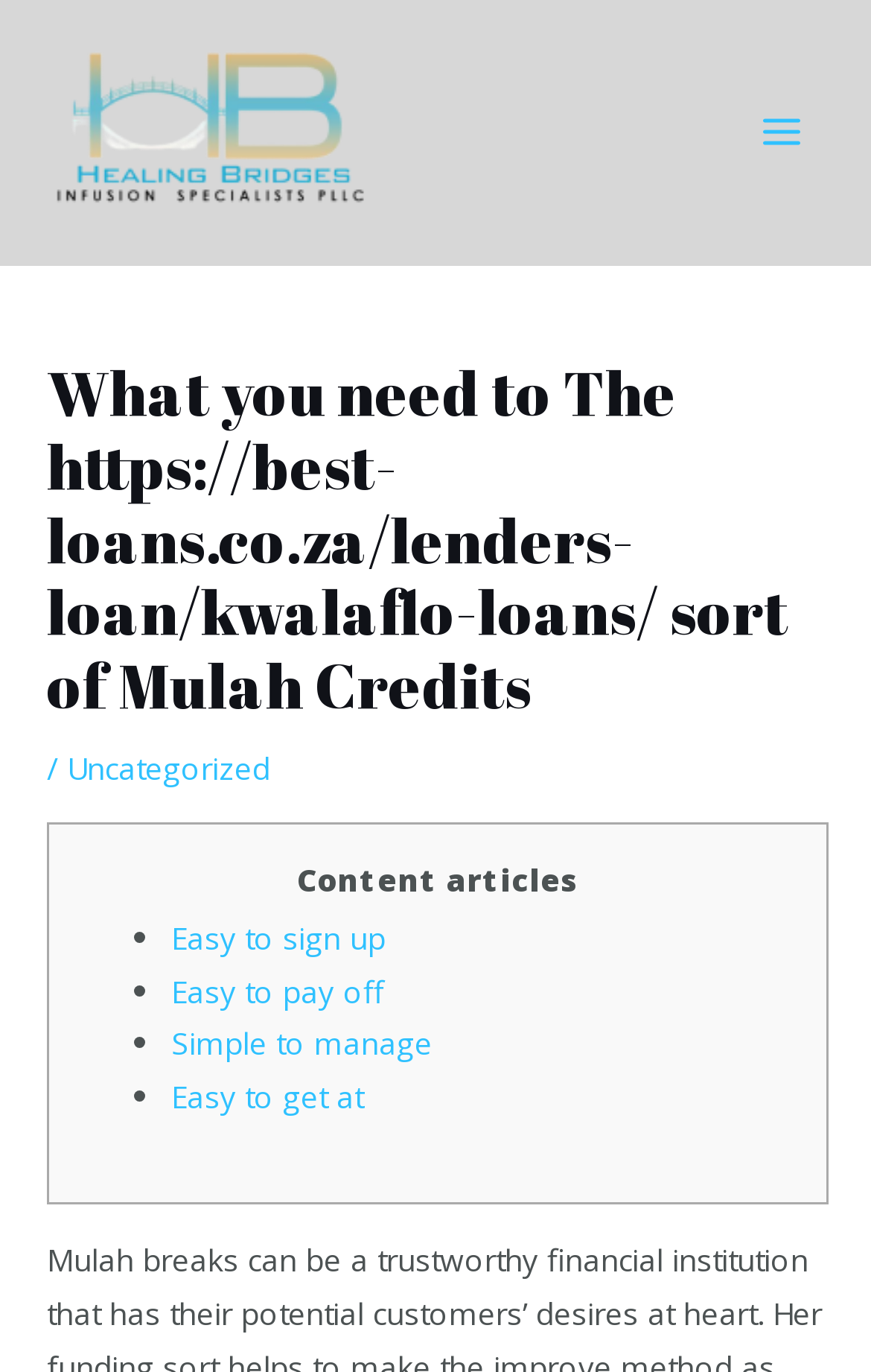Analyze the image and deliver a detailed answer to the question: What is the purpose of the 'MAIN MENU' button?

The 'MAIN MENU' button is likely used to expand or collapse the main menu of the webpage, allowing users to access more options or features.